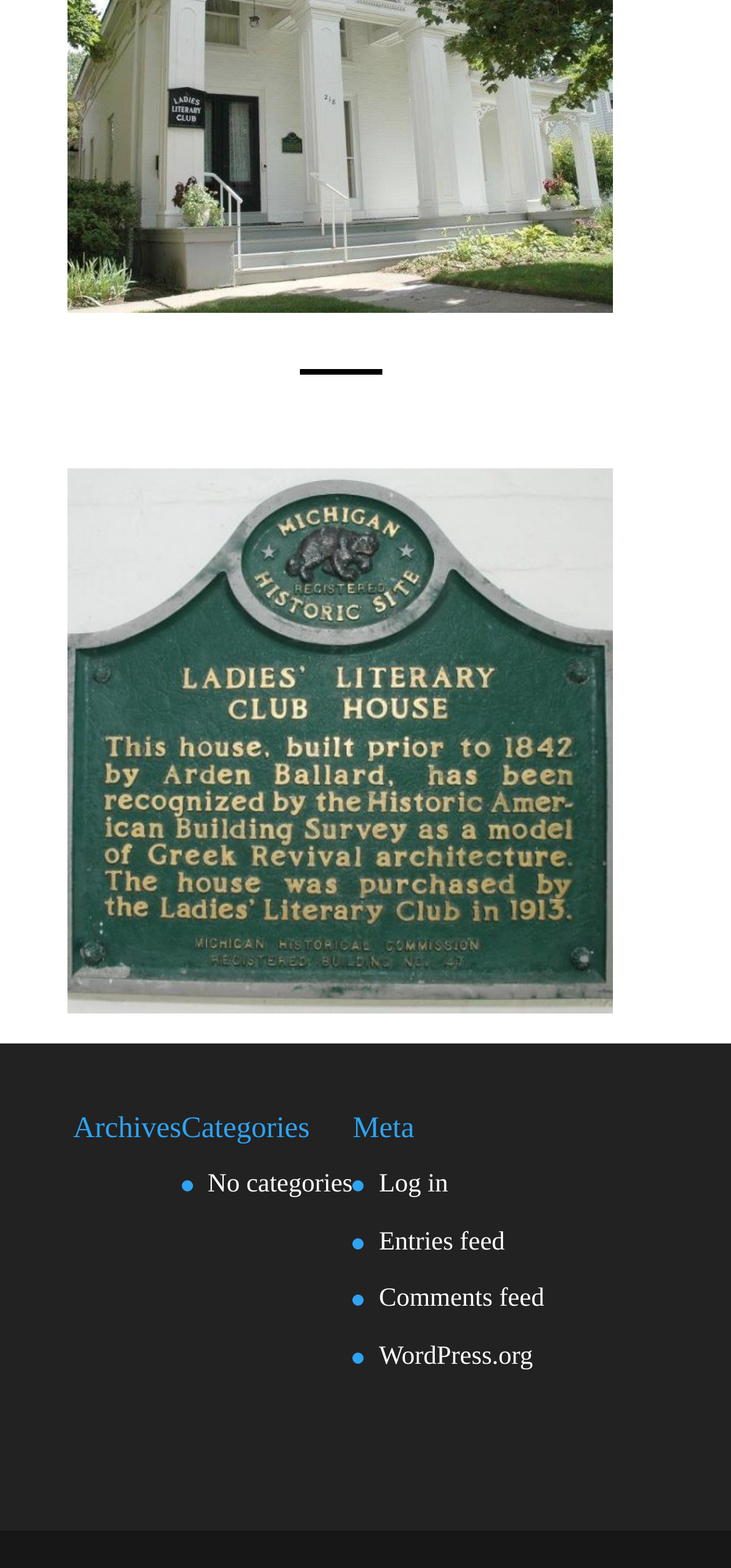How many headings are on the webpage? Based on the screenshot, please respond with a single word or phrase.

3